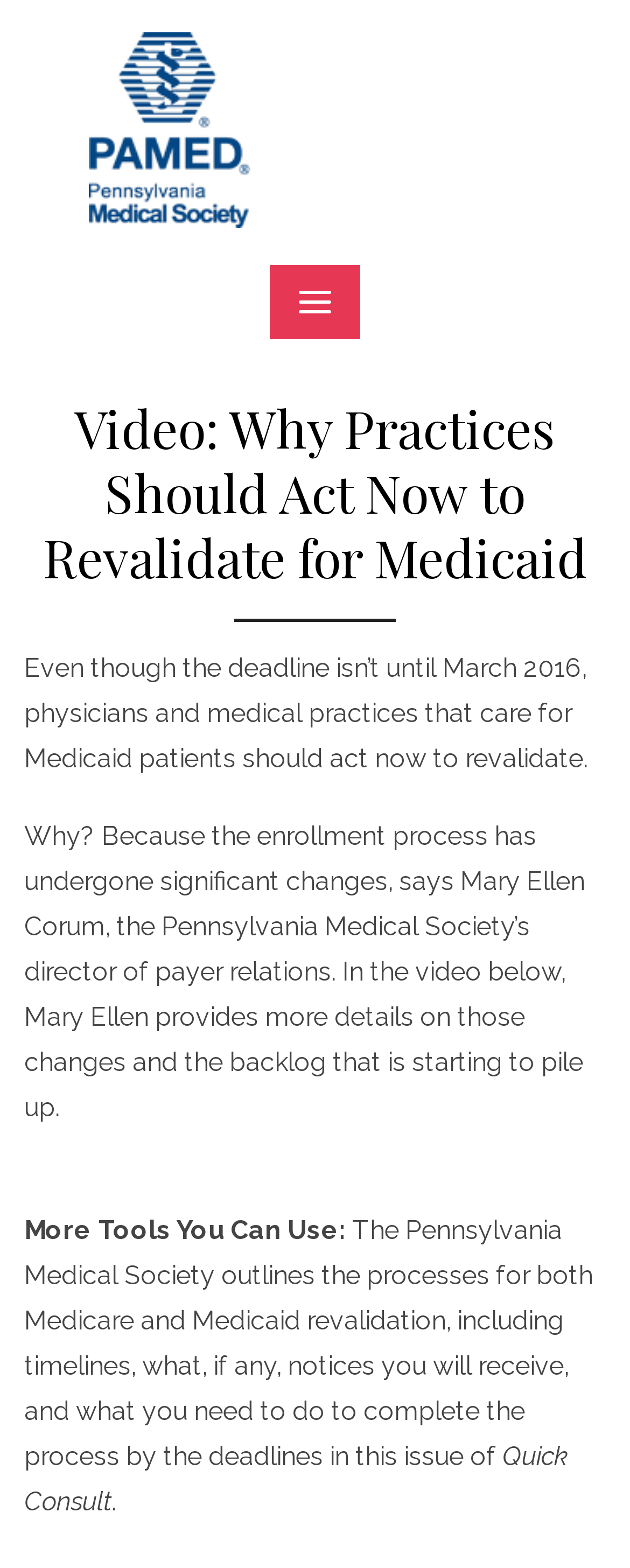Who is the director of payer relations mentioned in the webpage?
Based on the screenshot, provide your answer in one word or phrase.

Mary Ellen Corum